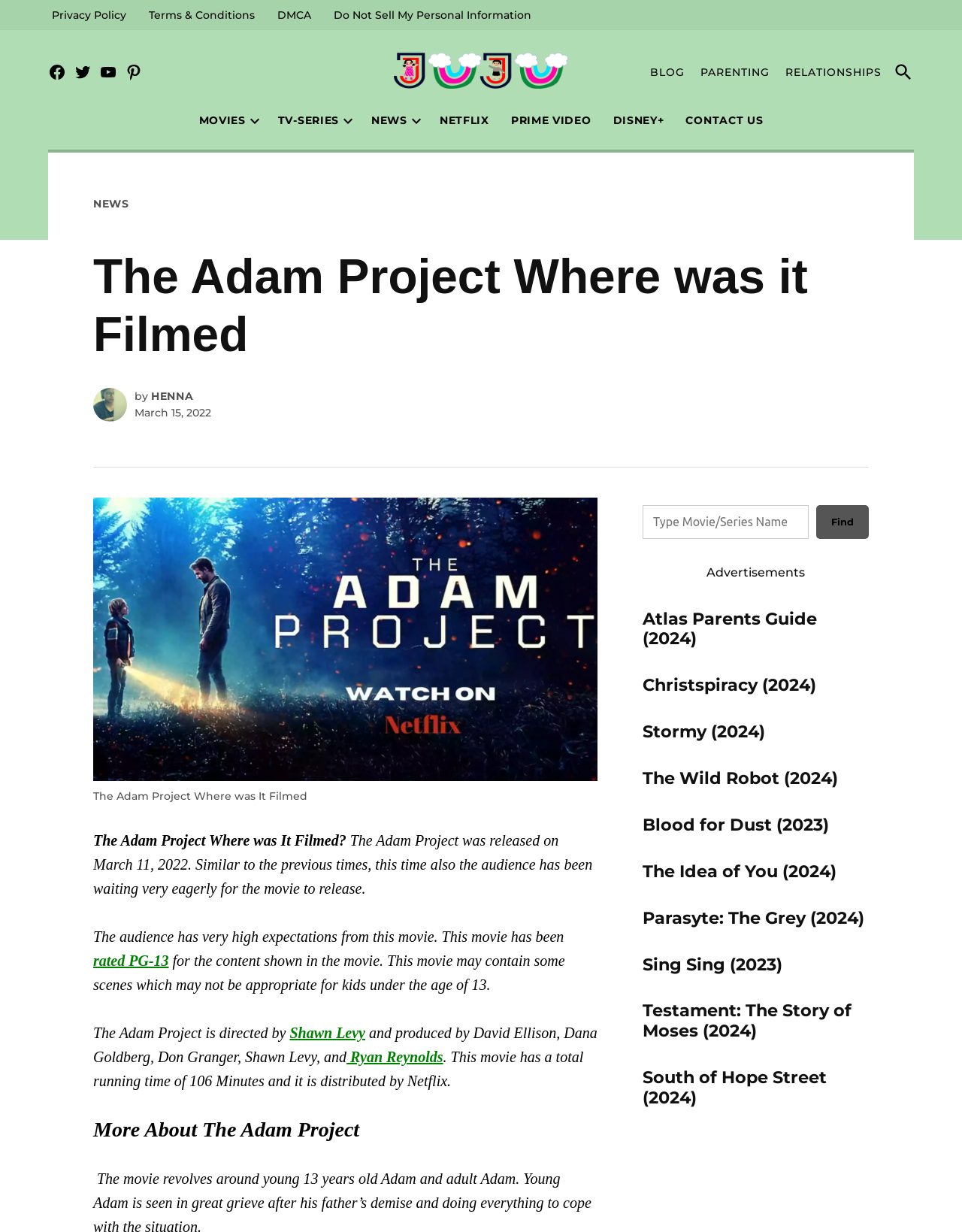Please identify the bounding box coordinates of the element I should click to complete this instruction: 'Open the search function'. The coordinates should be given as four float numbers between 0 and 1, like this: [left, top, right, bottom].

[0.928, 0.047, 0.95, 0.07]